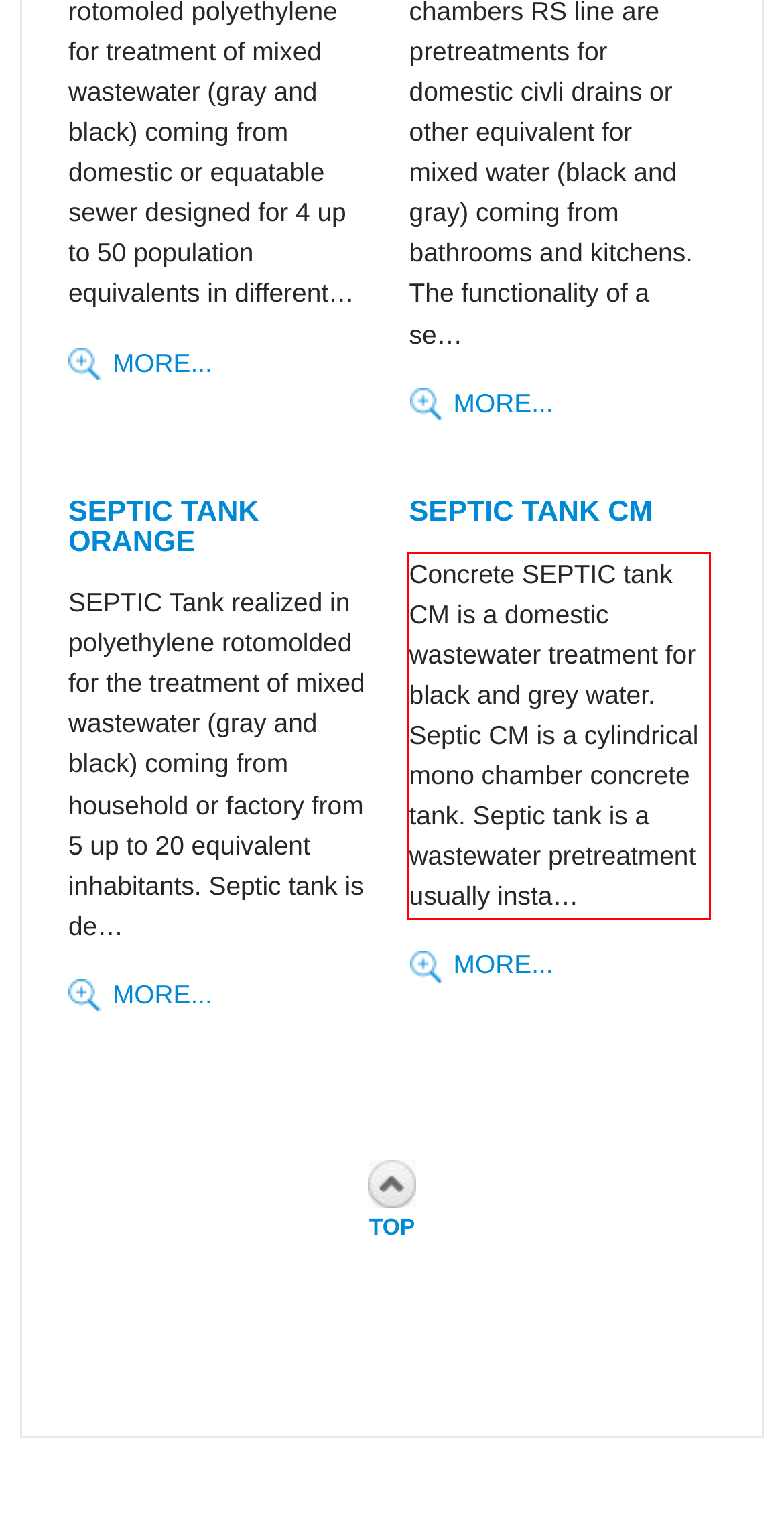View the screenshot of the webpage and identify the UI element surrounded by a red bounding box. Extract the text contained within this red bounding box.

Concrete SEPTIC tank CM is a domestic wastewater treatment for black and grey water. Septic CM is a cylindrical mono chamber concrete tank. Septic tank is a wastewater pretreatment usually insta…